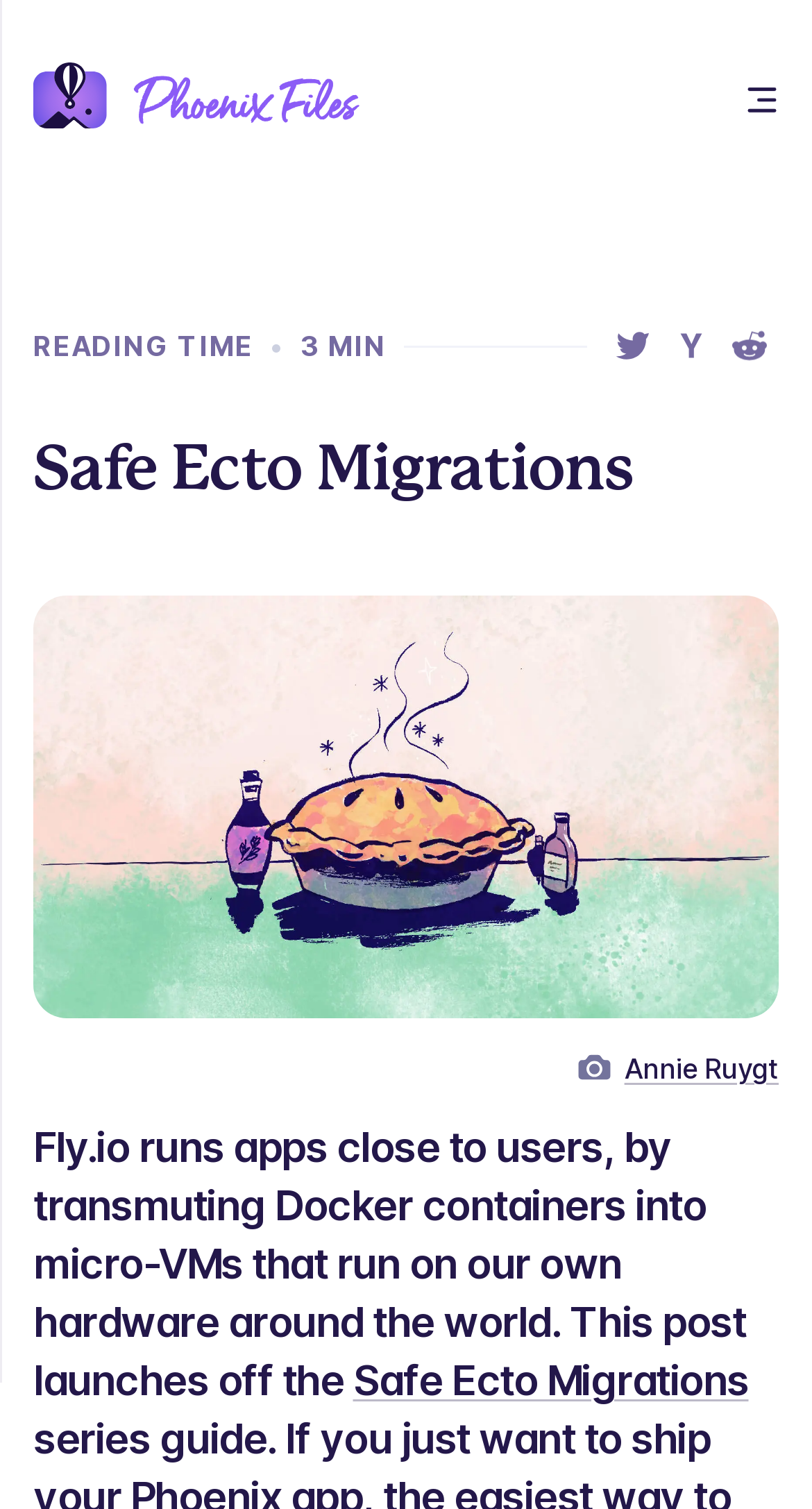Identify the bounding box coordinates of the region that should be clicked to execute the following instruction: "Share this post on Twitter".

[0.744, 0.21, 0.815, 0.248]